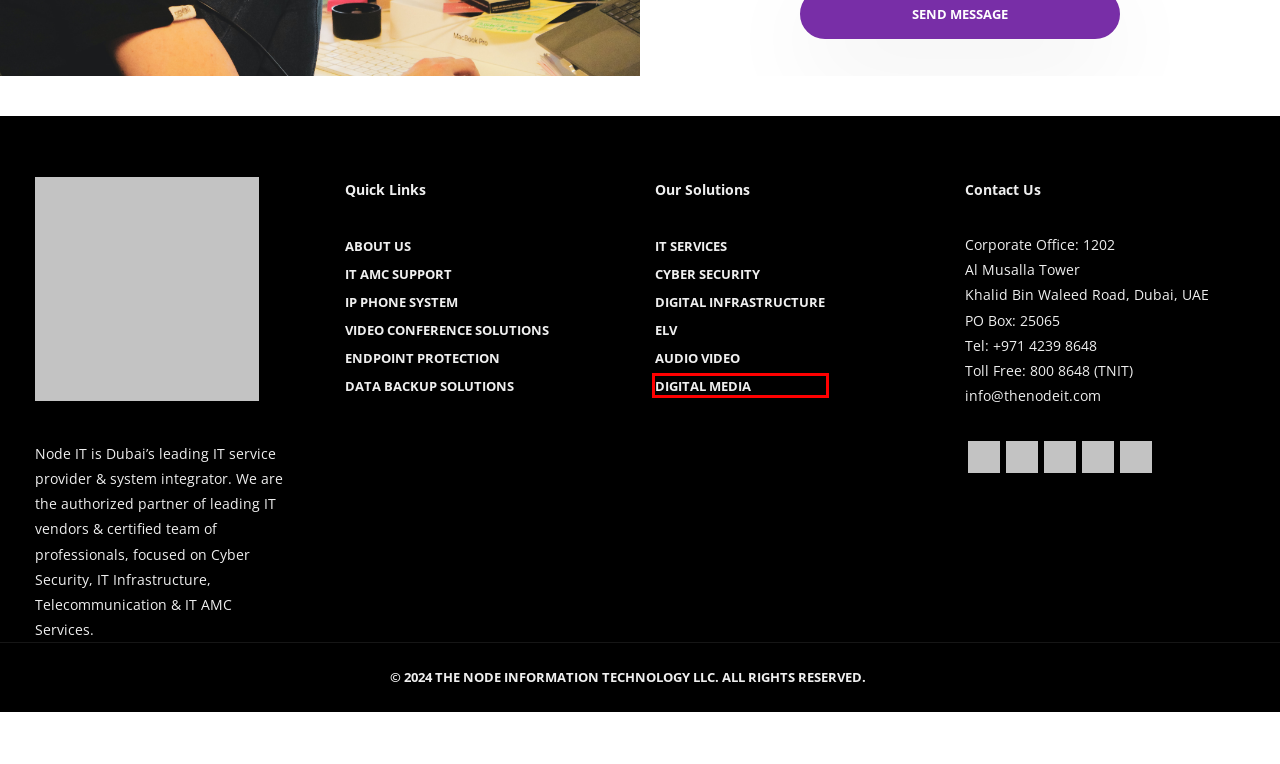Examine the screenshot of the webpage, which has a red bounding box around a UI element. Select the webpage description that best fits the new webpage after the element inside the red bounding box is clicked. Here are the choices:
A. IT AMC Support In Dubai | IT AMC Services in Dubai | The Node IT
B. Website Development Agency in Dubai | The Node IT
C. Data Backup Solutions in Dubai | The Node IT
D. Video Conferencing Solution Provider in Dubai | The Node IT
E. Servers Solutions in Dubai | The Node IT
F. Projector Solutions Provider in Dubai | The Node IT
G. IP Phone Solutions | IP PBX Phone System in Dubai | The Node IT
H. Refer a Friend and Get Rewarded | The Node IT

E